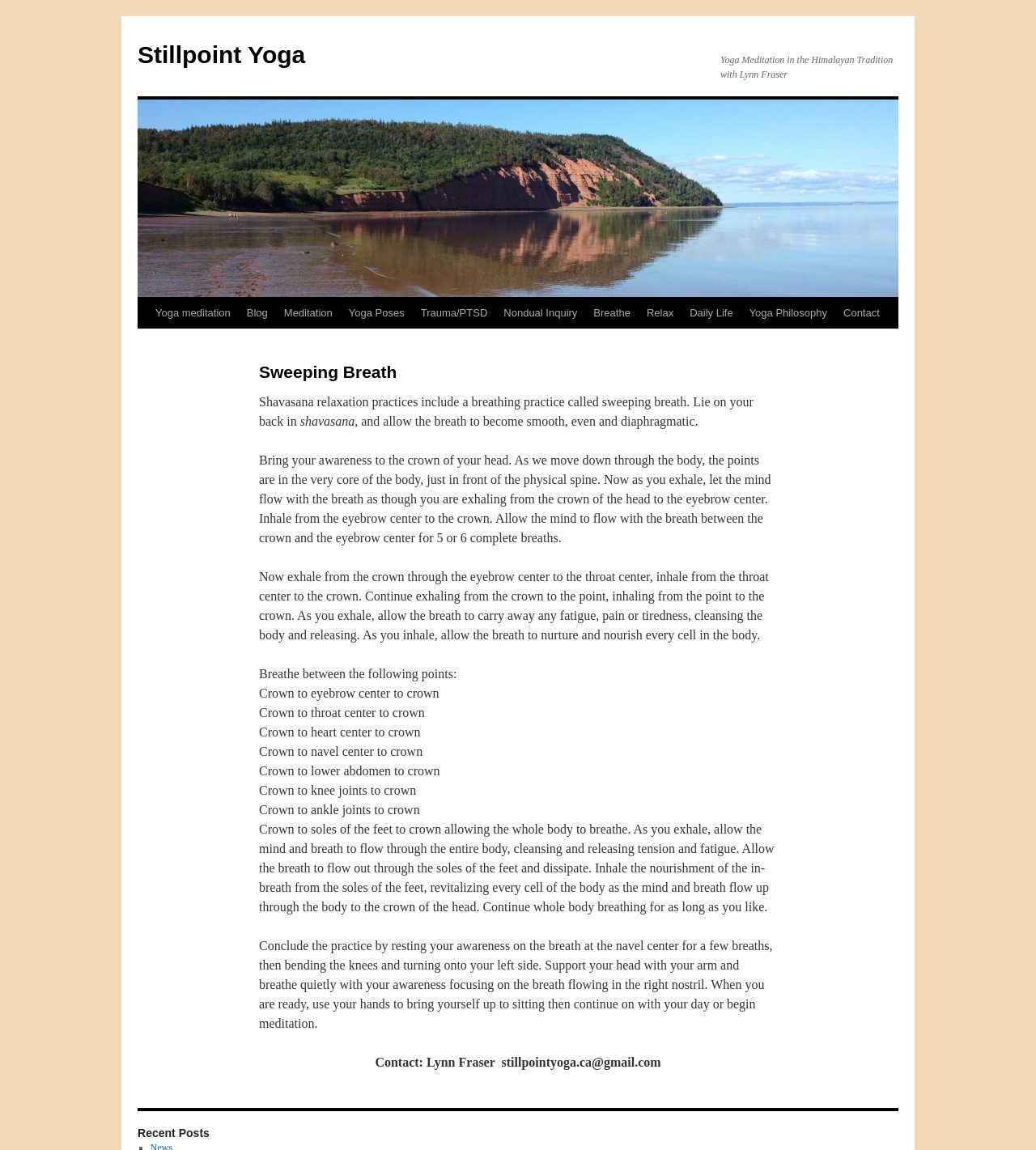Ascertain the bounding box coordinates for the UI element detailed here: "Video Library". The coordinates should be provided as [left, top, right, bottom] with each value being a float between 0 and 1.

None